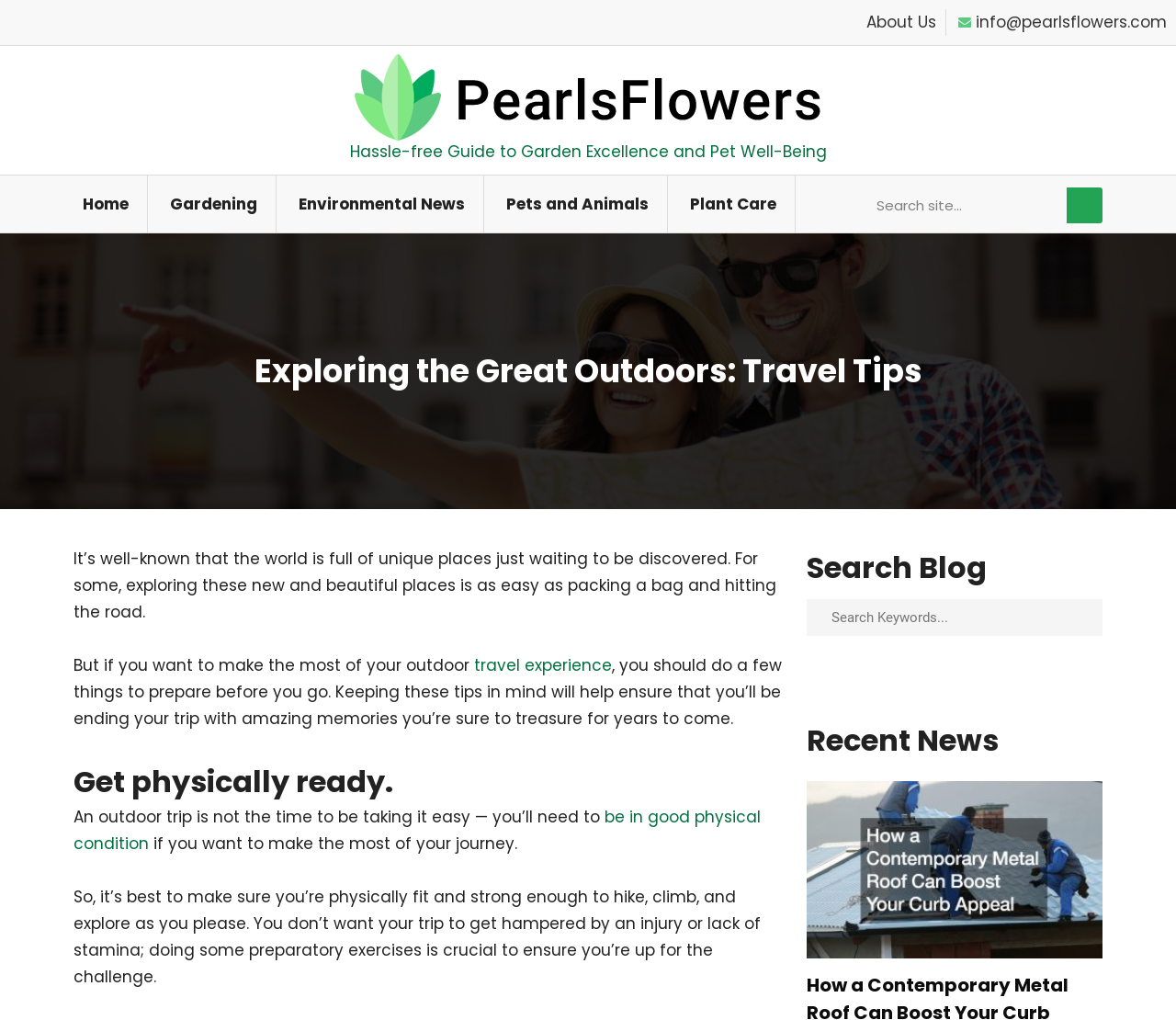Identify the bounding box coordinates of the clickable section necessary to follow the following instruction: "Click on the 'Gardening' link". The coordinates should be presented as four float numbers from 0 to 1, i.e., [left, top, right, bottom].

[0.129, 0.172, 0.235, 0.228]